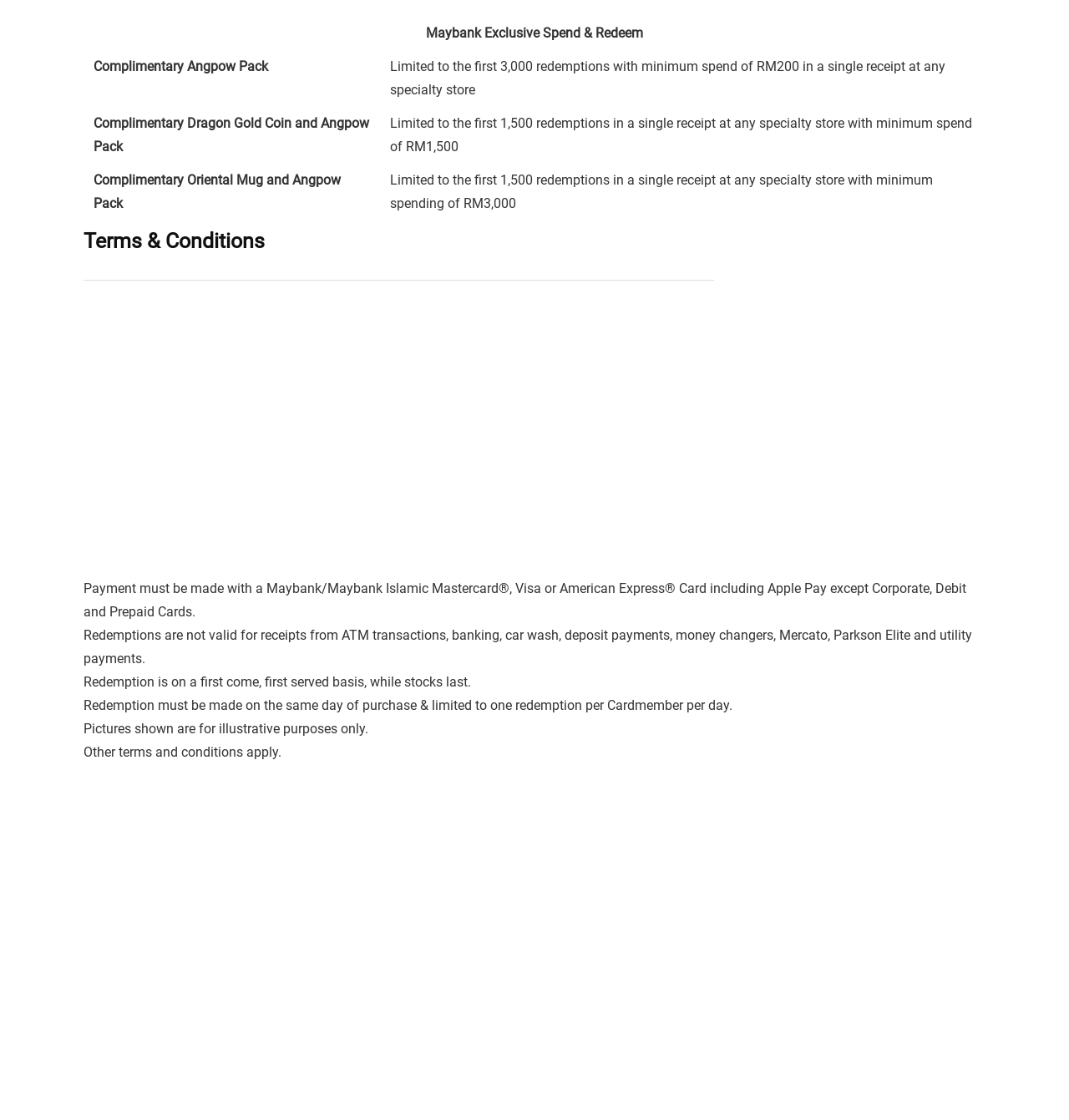Can you find the bounding box coordinates for the element to click on to achieve the instruction: "View 'Celebrate Father’s Day 2024 in Style with Coach: Up to 65% Off at Design Village Outlet Mall!' offer"?

[0.379, 0.508, 0.517, 0.583]